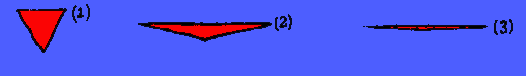How many figures are depicted in the image?
Can you provide an in-depth and detailed response to the question?

The caption describes three figures, labeled (1), (2), and (3), each representing a triangle viewed from a different angle, which implies that there are three figures in the image.